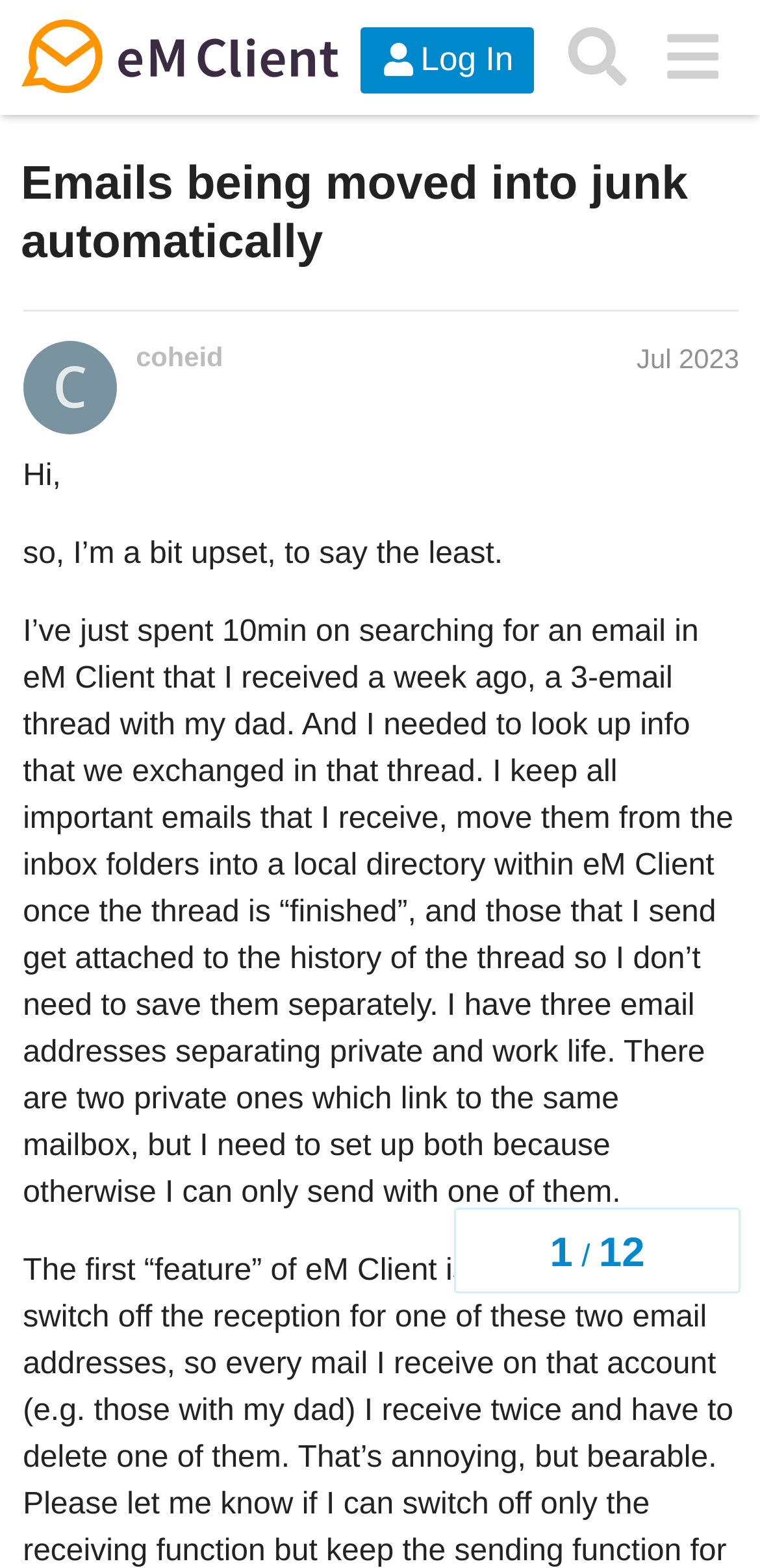Use a single word or phrase to answer the question:
How many email addresses does the author have?

Three